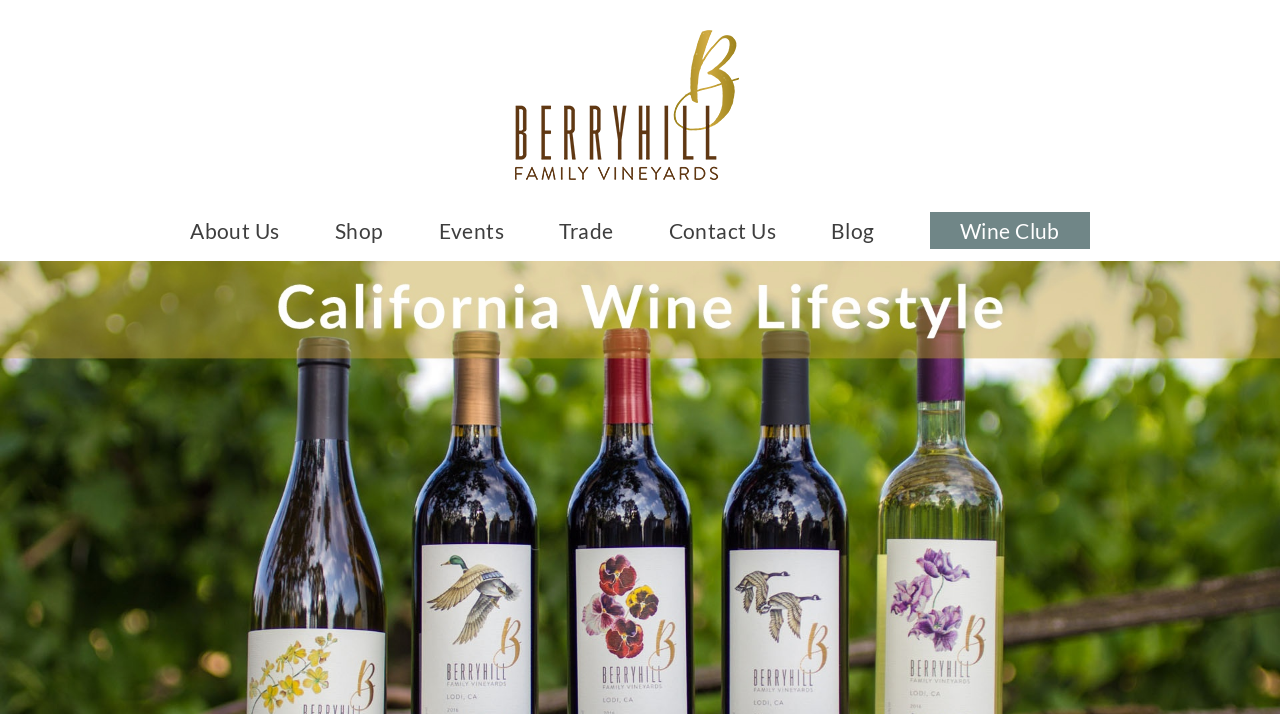Provide a one-word or short-phrase answer to the question:
What is the last link in the top menu?

Wine Club